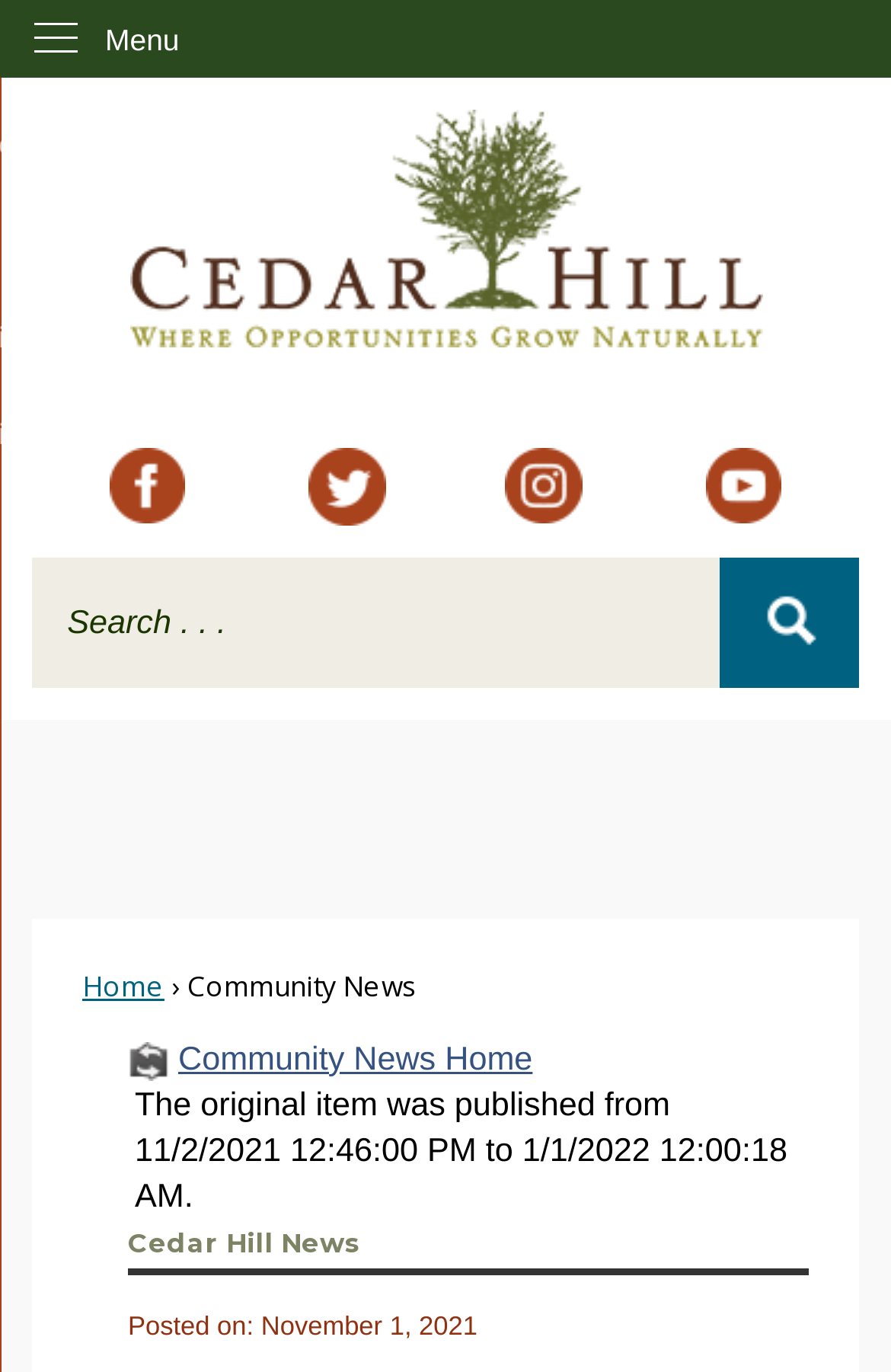Create a detailed summary of all the visual and textual information on the webpage.

The webpage is about Community News in Cedar Hill, with a focus on a specific news item. At the top left corner, there is a "Skip to Main Content" link. Next to it, a vertical menu is located, with a "Menu" label. 

Below the menu, a prominent "Homepage" link is situated, accompanied by a corresponding image. On the same level, a section with social media links is placed, featuring Facebook, Twitter, Instagram, and YouTube graphics, each with its respective image.

A search region is located below the social media section, containing a search textbox and a "Go to Site Search" button with an image. 

The main content area begins with a "Home" link, followed by a "Community News" heading and a "Community News Home" link. The main news item is announced with a heading "Cedar Hill News". The news item itself is not explicitly stated, but it is mentioned that it was posted on November 1, 2021, and was originally published from November 2, 2021, to January 1, 2022.